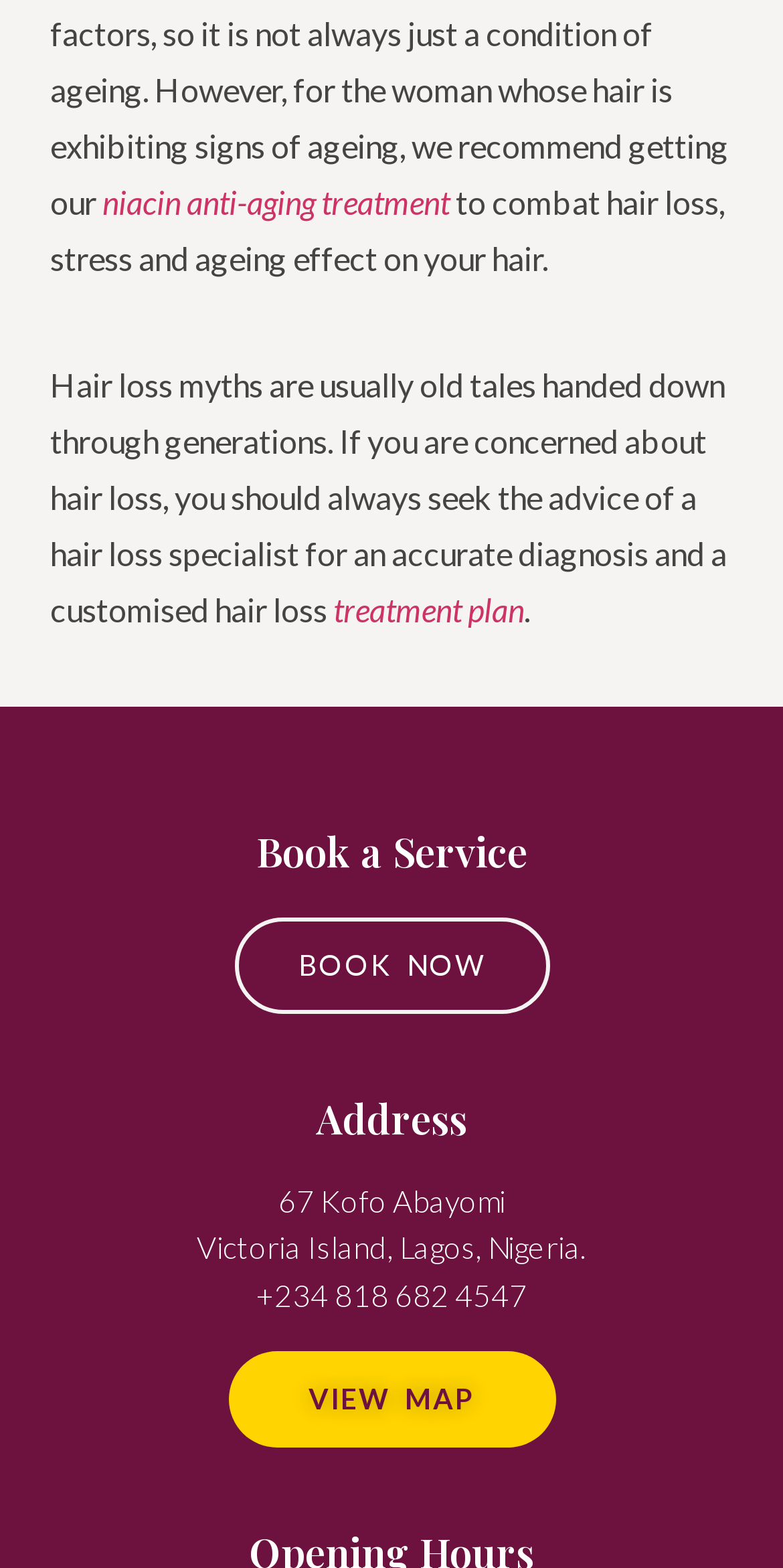What is the recommended action for those concerned about hair loss?
Please answer the question with a single word or phrase, referencing the image.

Seek a hair loss specialist